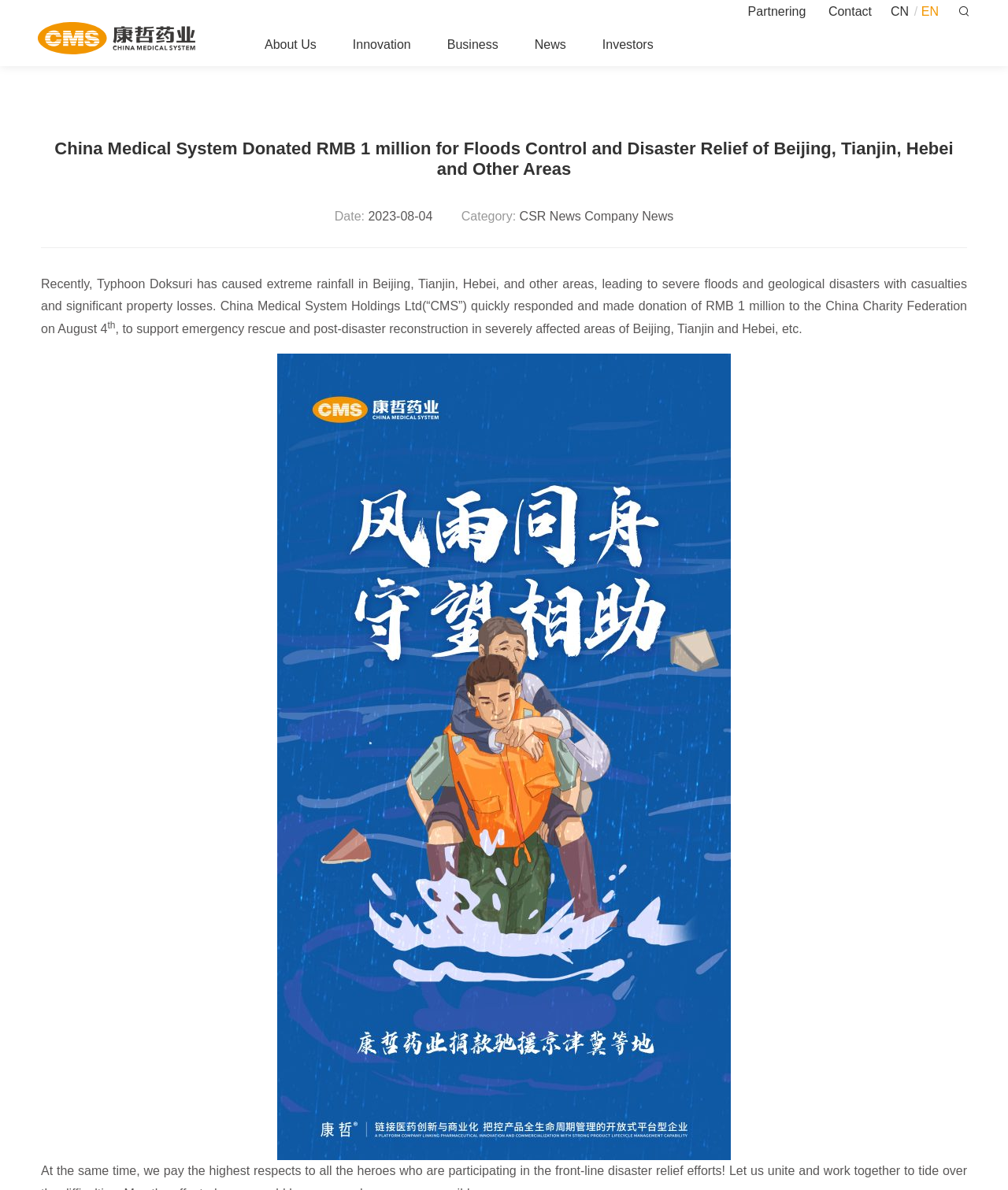Refer to the image and answer the question with as much detail as possible: What is the category of the news?

The category of the news is mentioned in the webpage as CSR News and Company News, which indicates that the news is related to Corporate Social Responsibility and company updates.